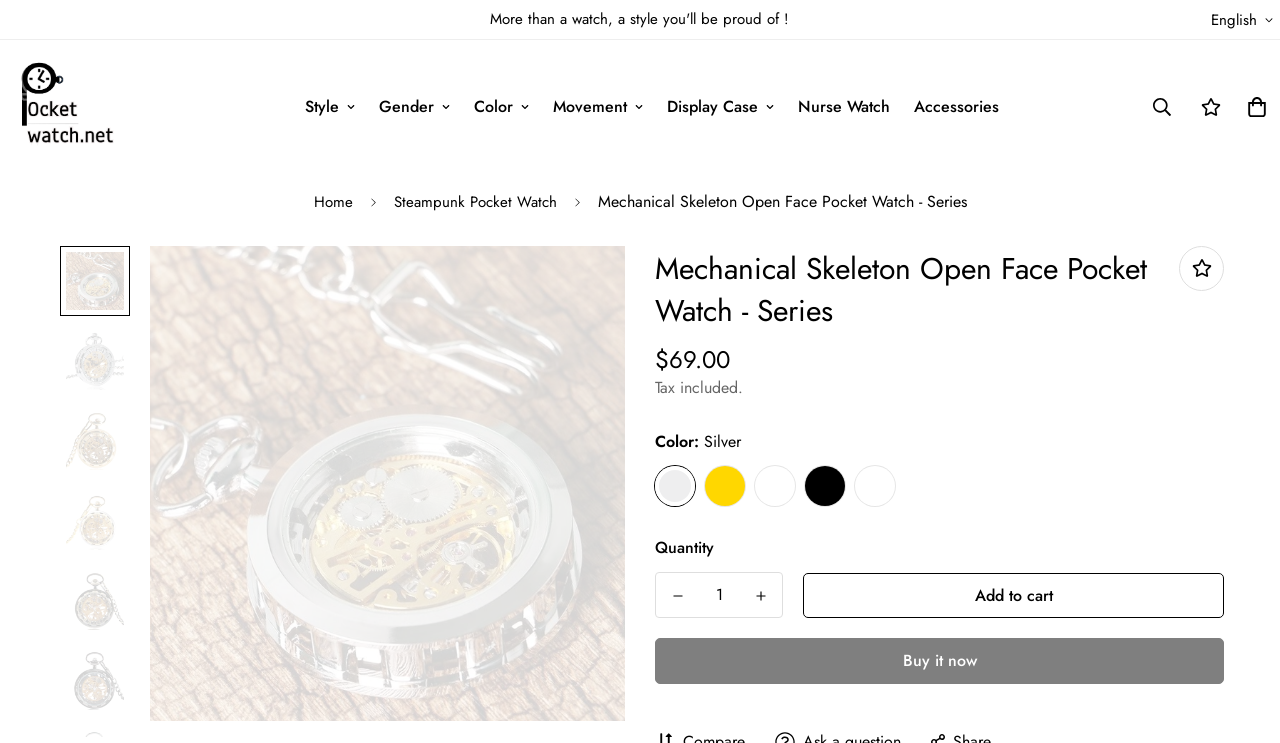Answer this question using a single word or a brief phrase:
How can I decrease the quantity of the watch?

Click the decrease button